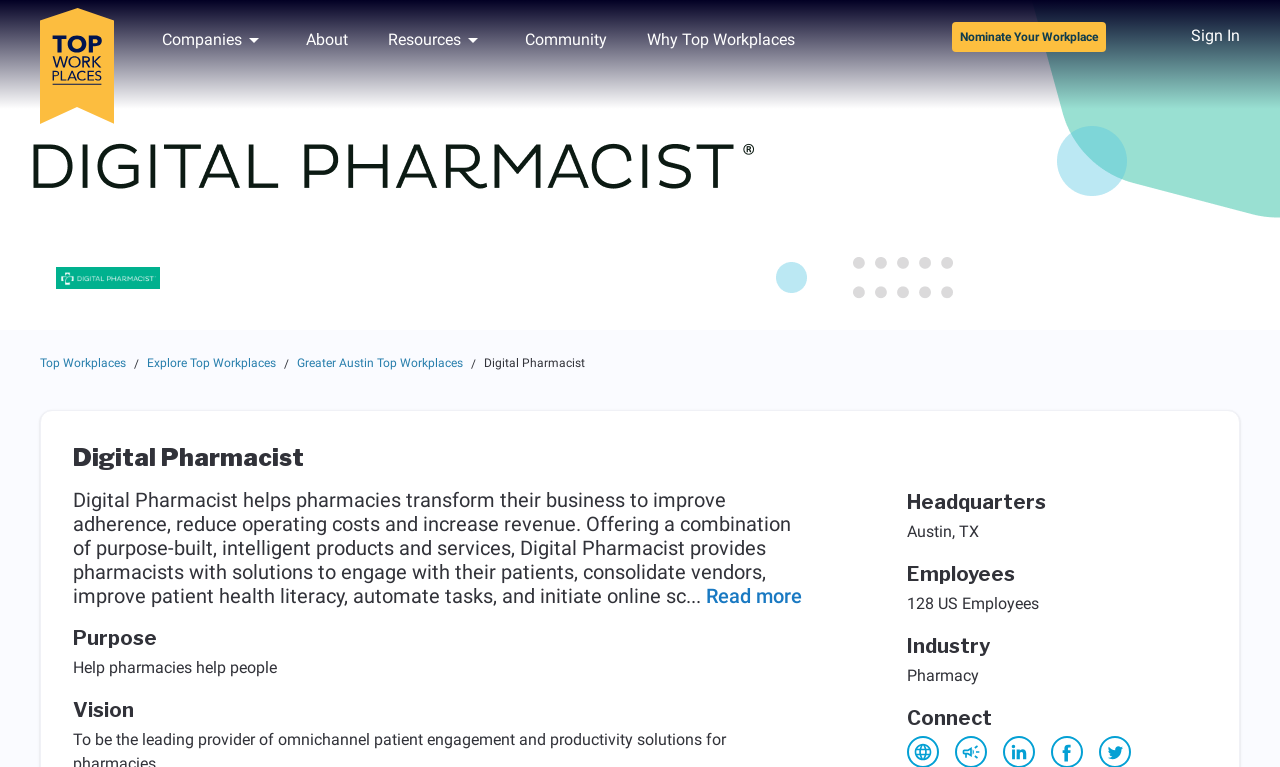Specify the bounding box coordinates of the area to click in order to follow the given instruction: "Nominate Your Workplace."

[0.744, 0.029, 0.864, 0.068]